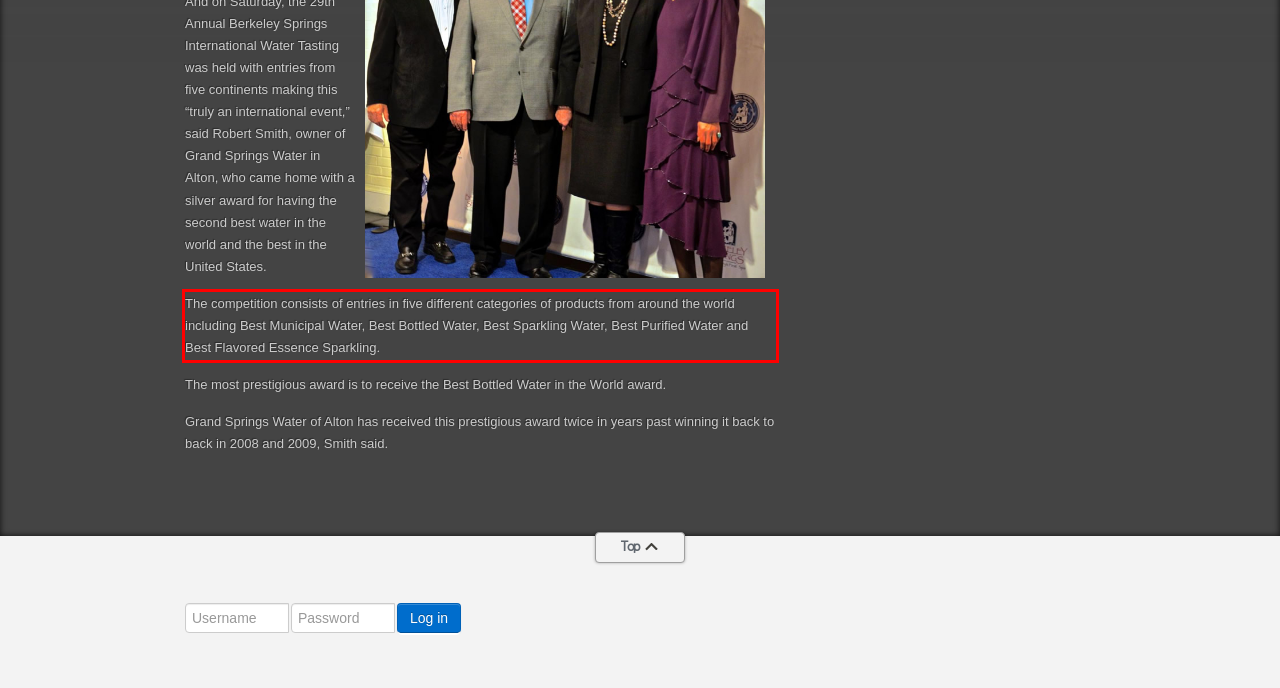Please examine the webpage screenshot containing a red bounding box and use OCR to recognize and output the text inside the red bounding box.

The competition consists of entries in five different categories of products from around the world including Best Municipal Water, Best Bottled Water, Best Sparkling Water, Best Purified Water and Best Flavored Essence Sparkling.